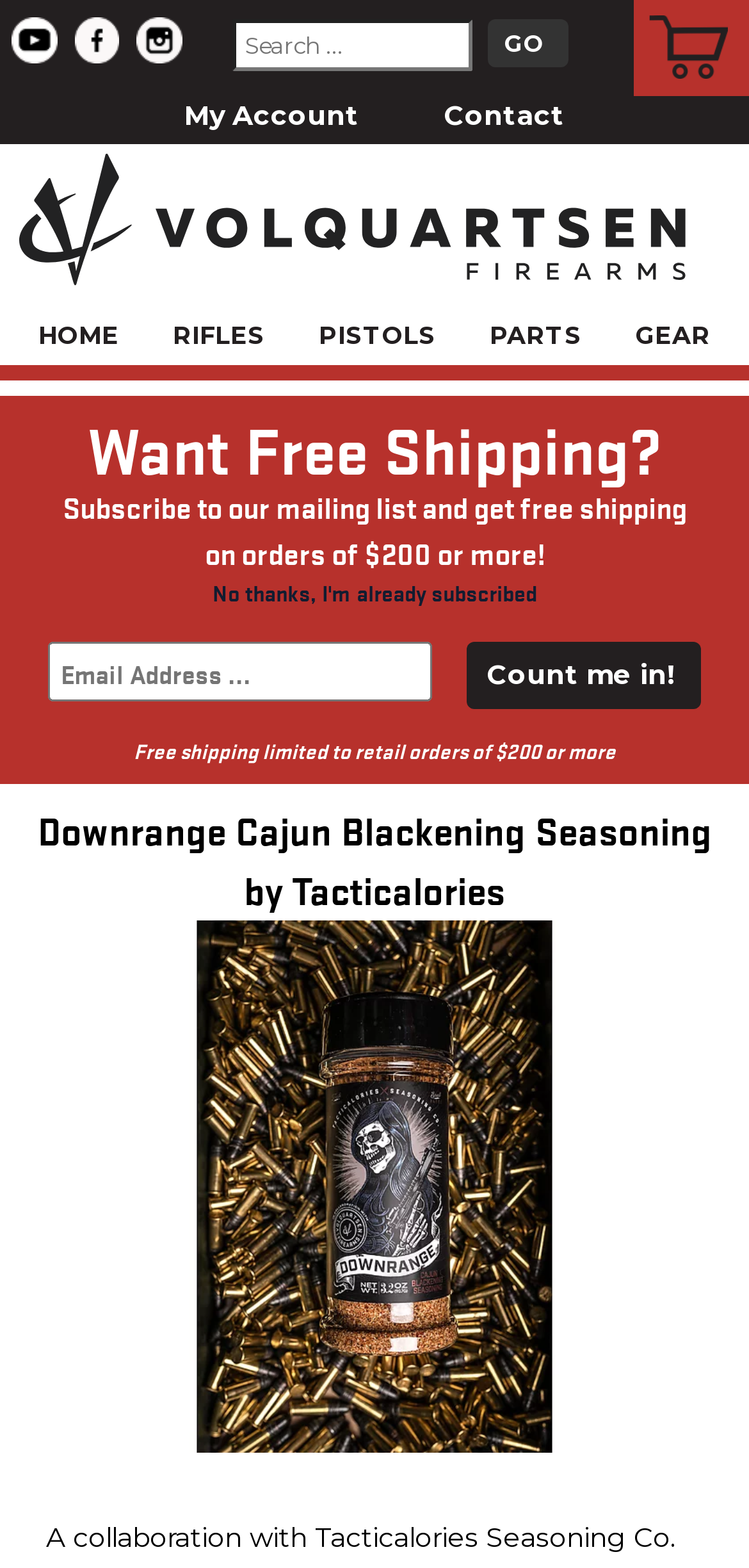Locate the bounding box coordinates of the element you need to click to accomplish the task described by this instruction: "Go to the RIFLES page".

[0.2, 0.203, 0.385, 0.226]